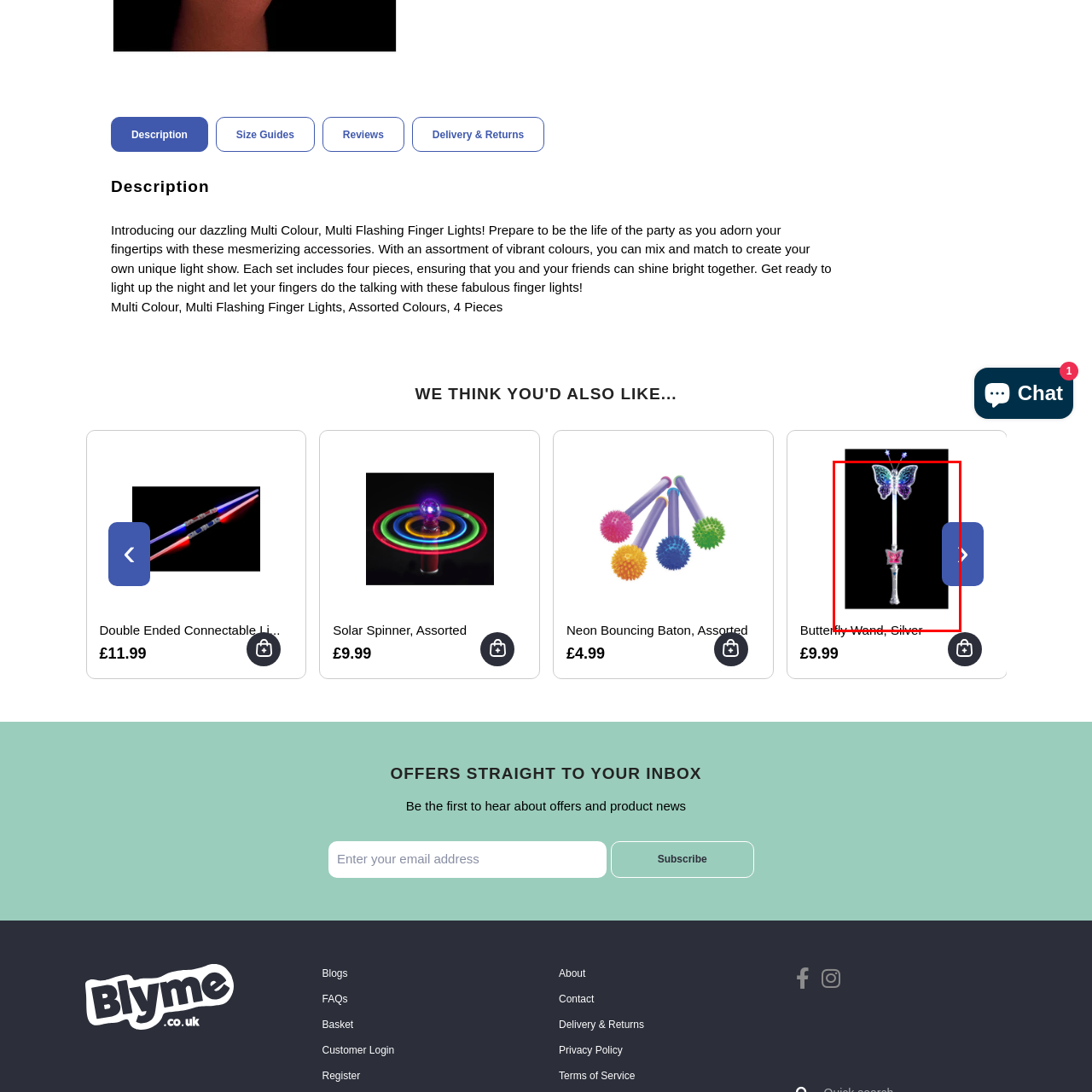Generate a detailed caption for the picture within the red-bordered area.

The image features a beautifully designed Butterfly Wand in silver, showcasing a stunning combination of colors and intricate details. The wand is adorned with a vivid butterfly motif at the top, its wings reflecting shades of purple and blue, which add an enchanting touch. The handle of the wand is sleek and shiny, further accentuating its whimsical appeal. This eye-catching accessory is perfect for parties, themed events, or celebrations, enabling users to add a magical flair to their outfits. The Butterfly Wand is available for purchase at a regular price of £9.99, making it a delightful addition to any festive ensemble.